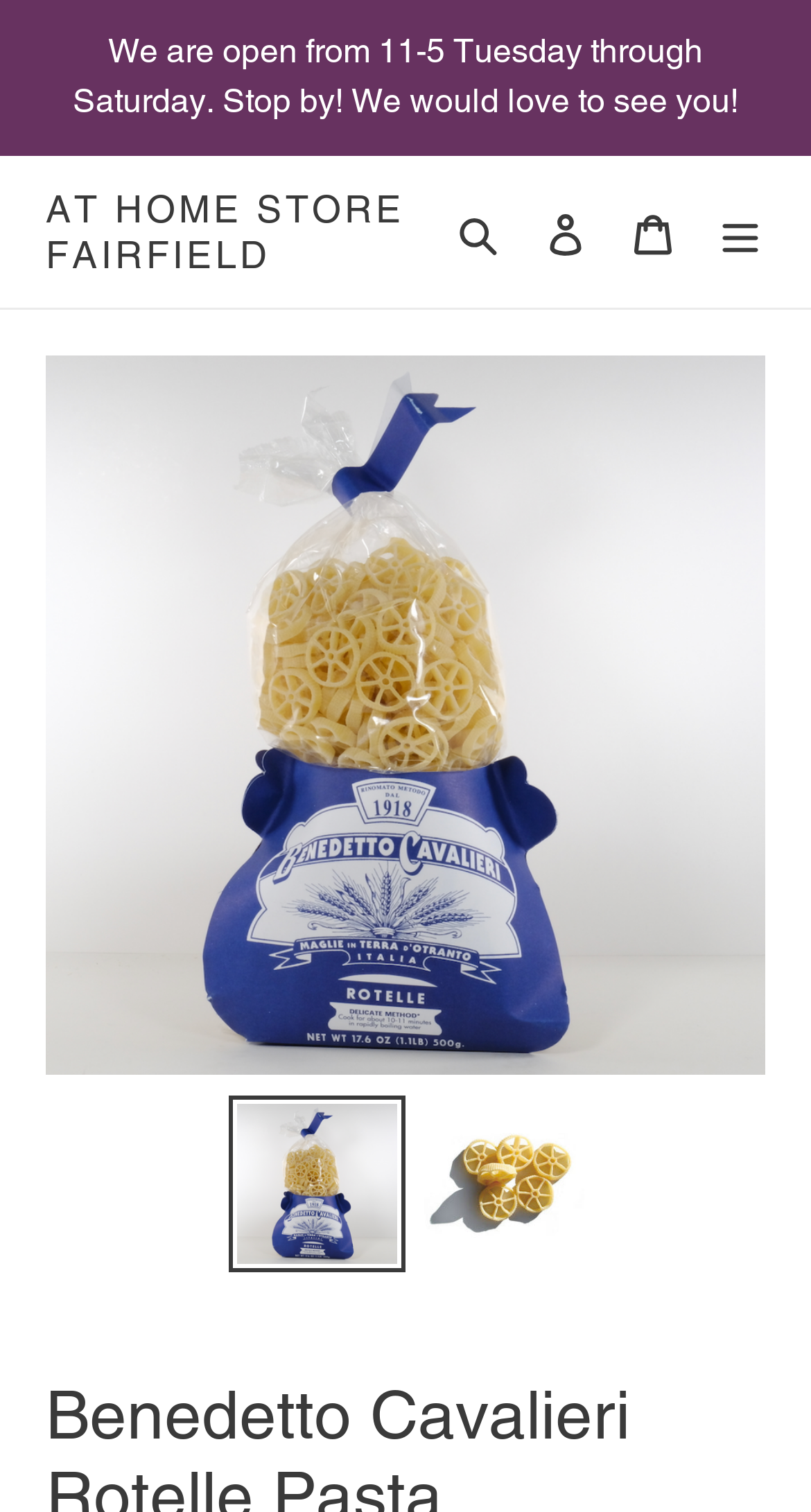Identify and generate the primary title of the webpage.

Benedetto Cavalieri Rotelle Pasta